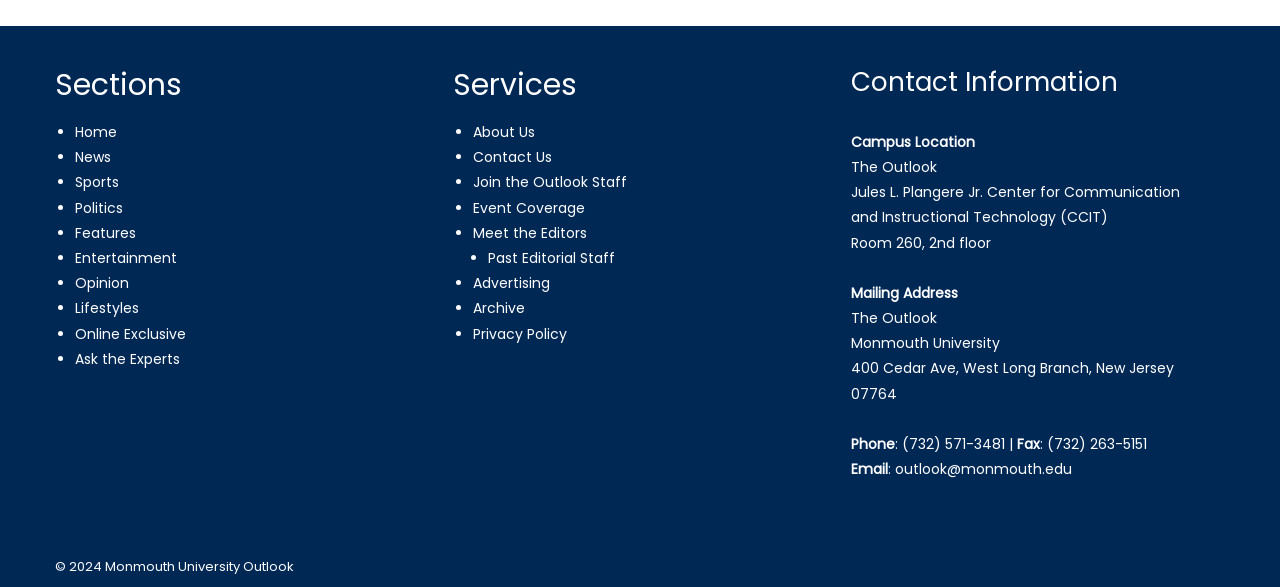Identify the coordinates of the bounding box for the element that must be clicked to accomplish the instruction: "Read about managing your money".

None